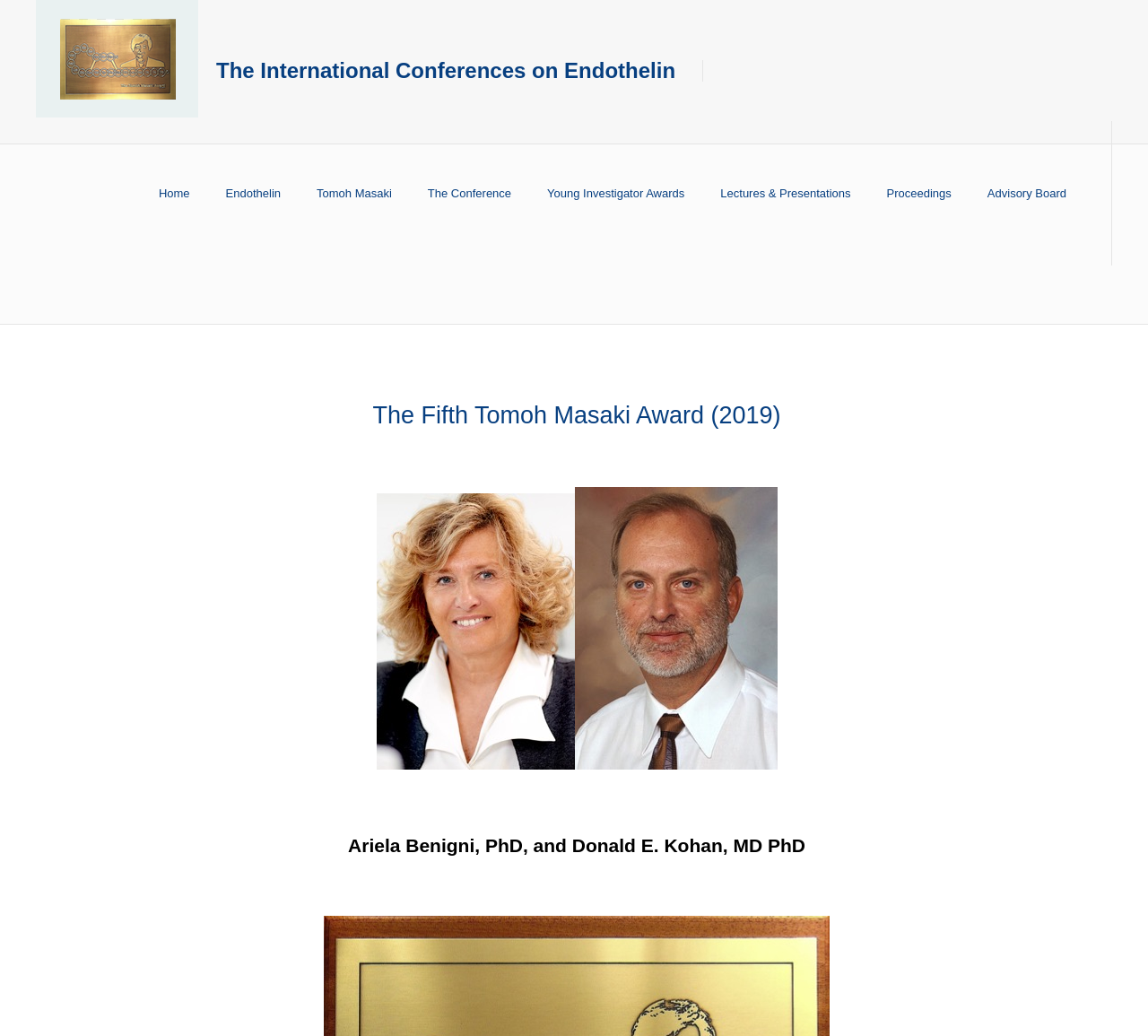Find and indicate the bounding box coordinates of the region you should select to follow the given instruction: "view the conference information".

[0.365, 0.174, 0.453, 0.199]